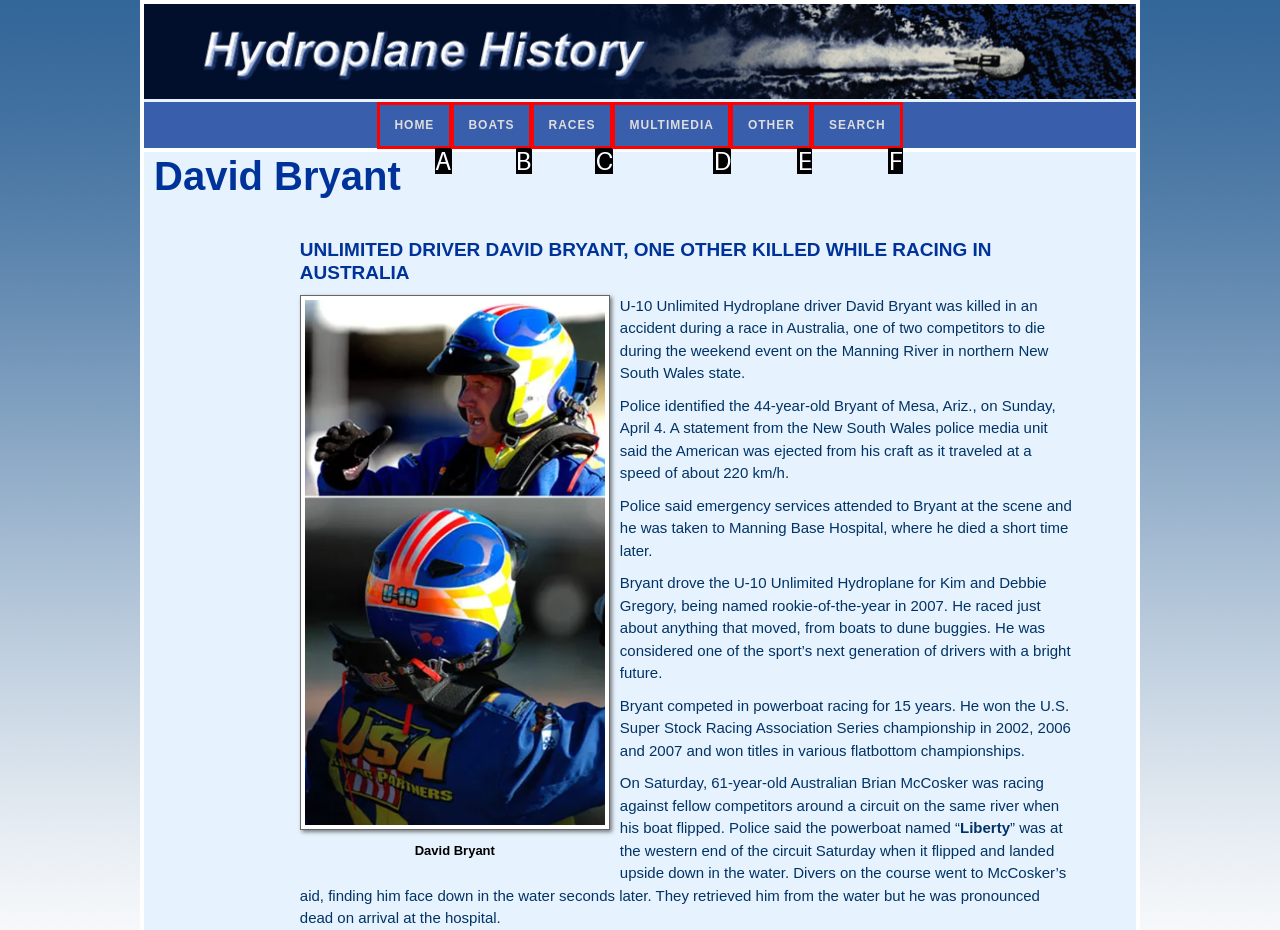Identify the HTML element that corresponds to the description: Multimedia
Provide the letter of the matching option from the given choices directly.

D